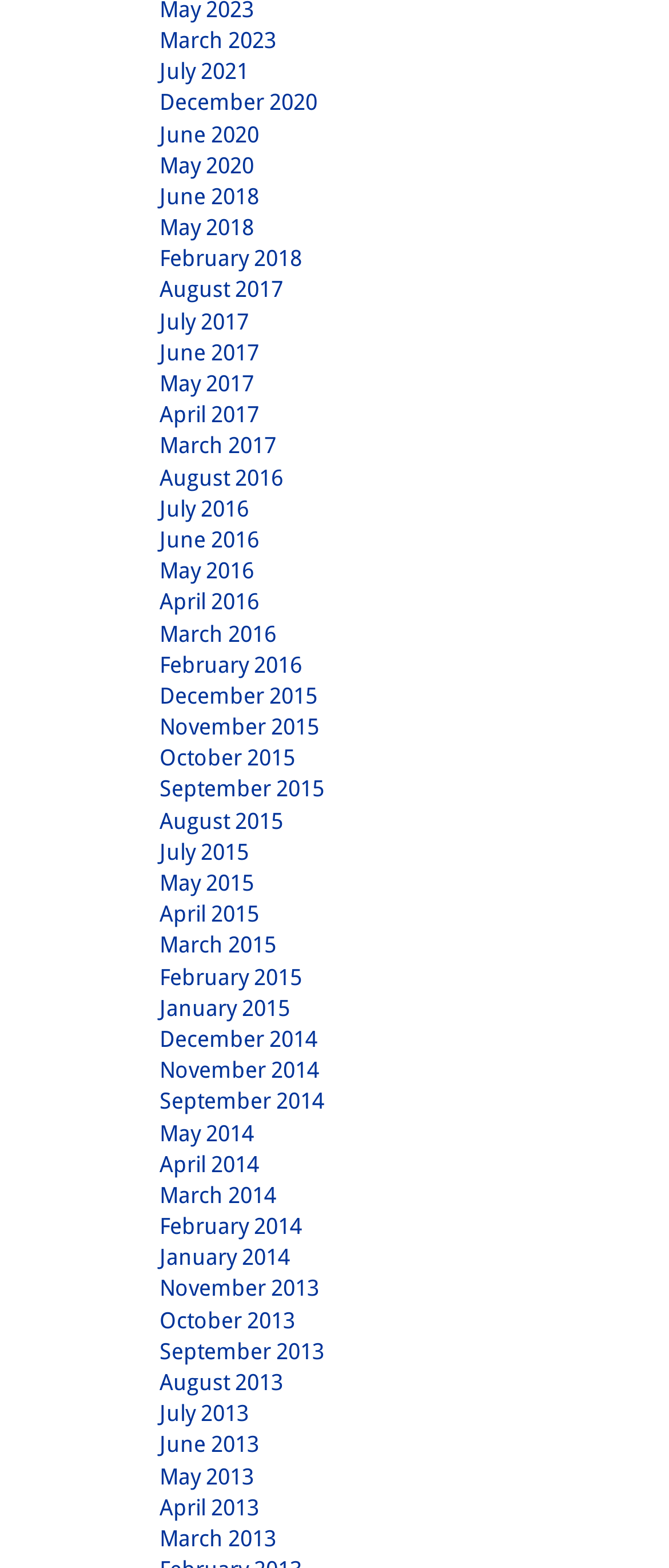Can you identify the bounding box coordinates of the clickable region needed to carry out this instruction: 'View March 2023'? The coordinates should be four float numbers within the range of 0 to 1, stated as [left, top, right, bottom].

[0.238, 0.017, 0.413, 0.034]